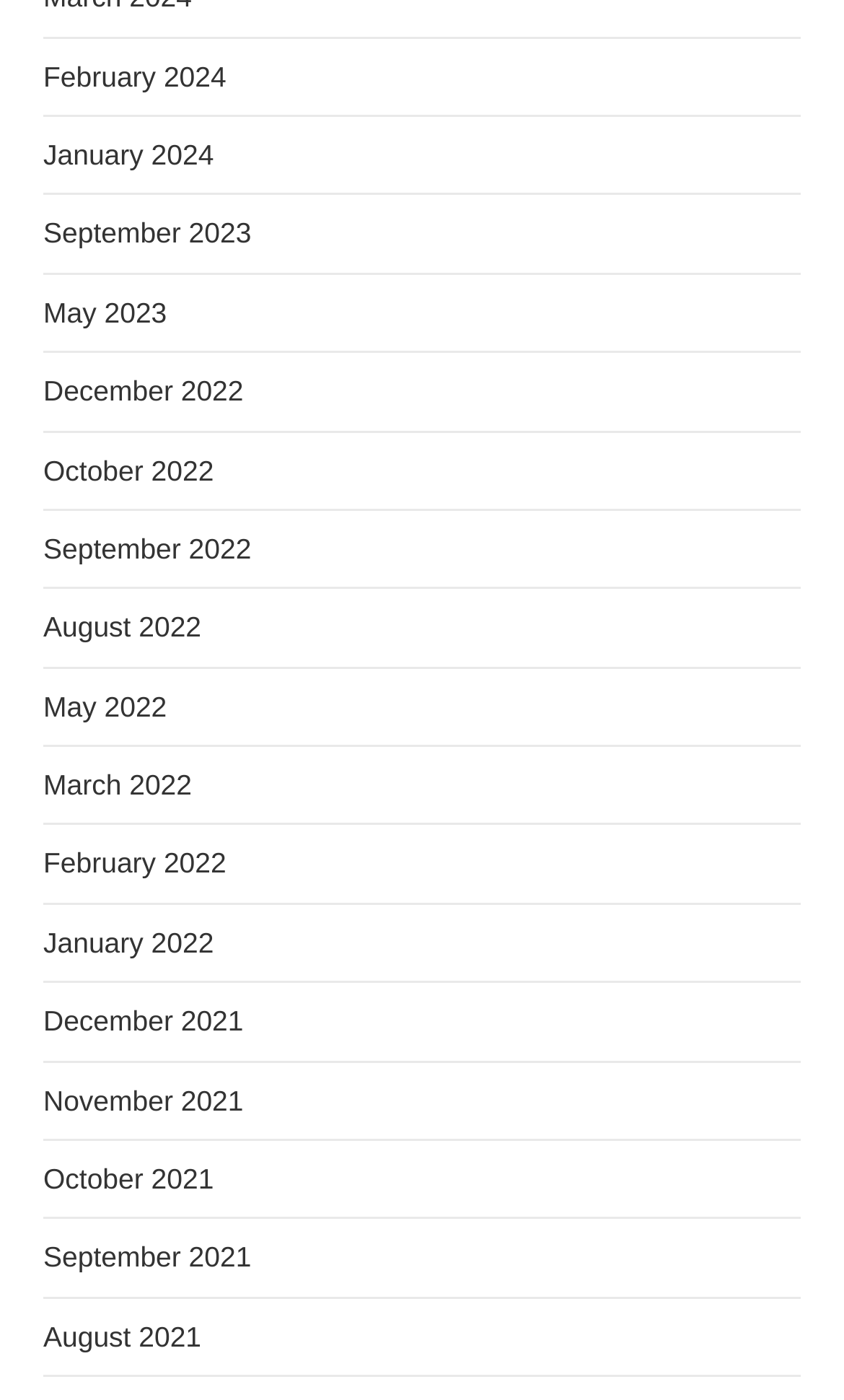Locate the bounding box coordinates of the element you need to click to accomplish the task described by this instruction: "view May 2023".

[0.051, 0.211, 0.198, 0.235]